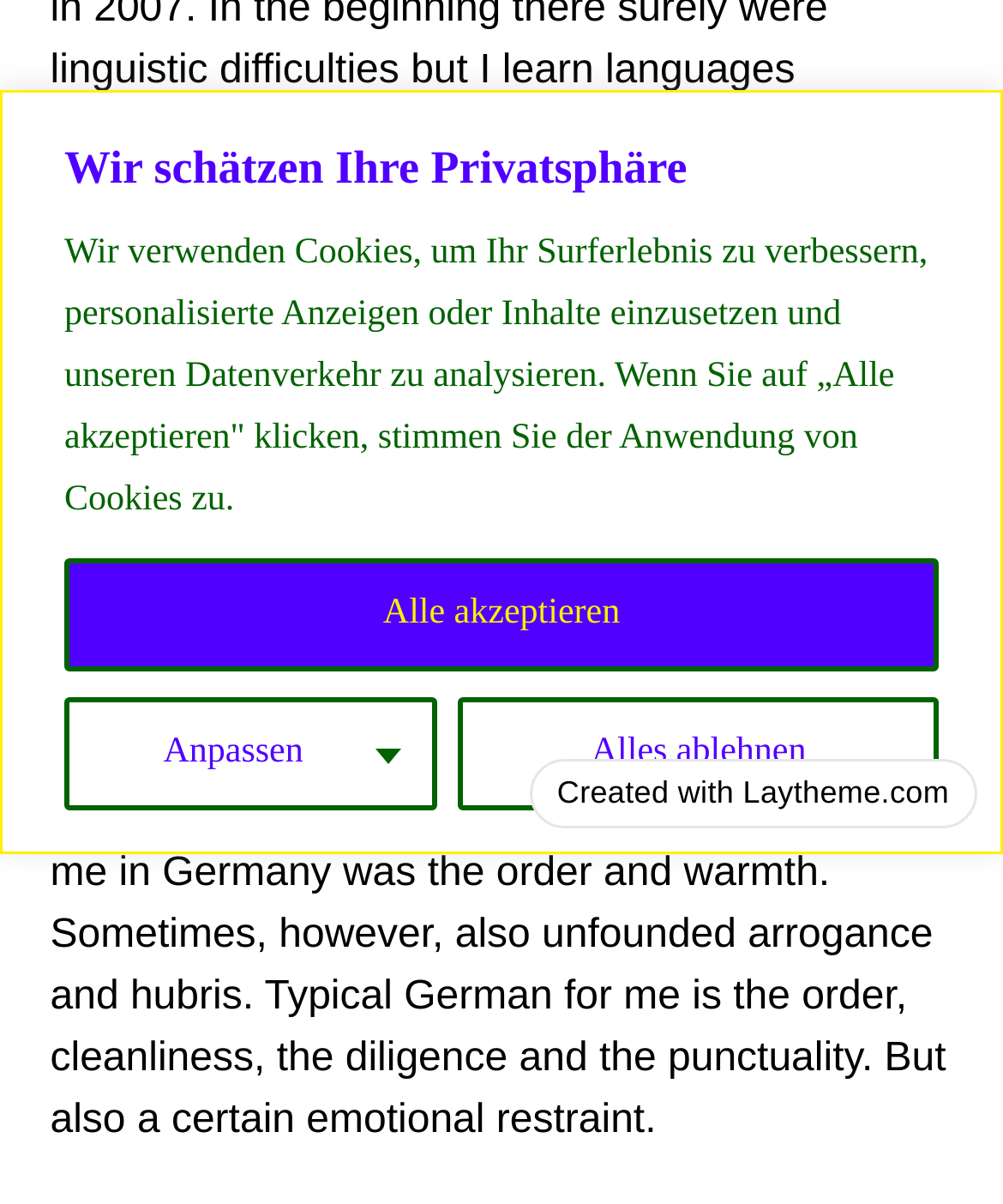Using the provided element description, identify the bounding box coordinates as (top-left x, top-left y, bottom-right x, bottom-right y). Ensure all values are between 0 and 1. Description: Created with Laytheme.com

[0.527, 0.63, 0.974, 0.688]